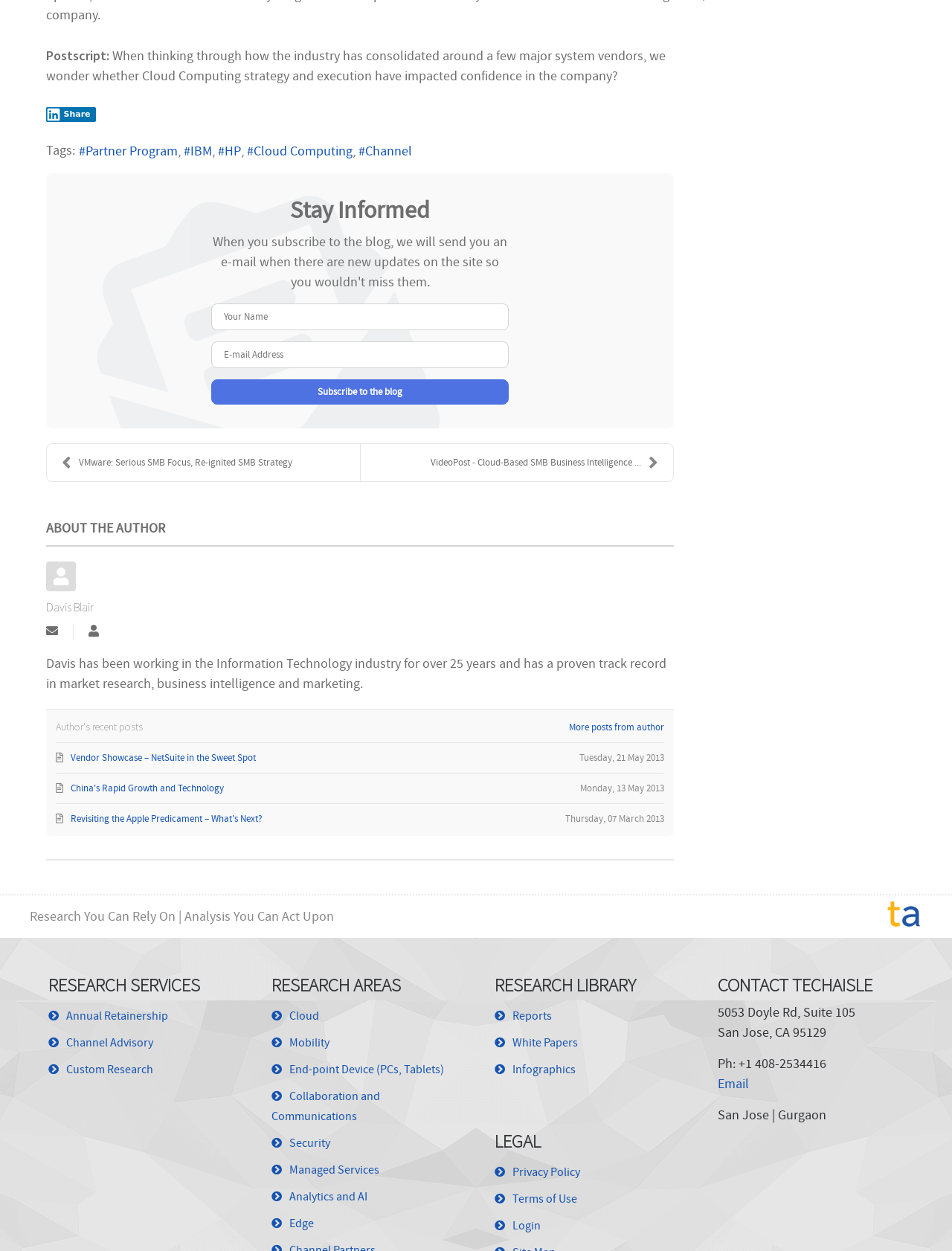Locate the bounding box coordinates of the element to click to perform the following action: 'Click on the 'Manga' link under 'Categories''. The coordinates should be given as four float values between 0 and 1, in the form of [left, top, right, bottom].

None